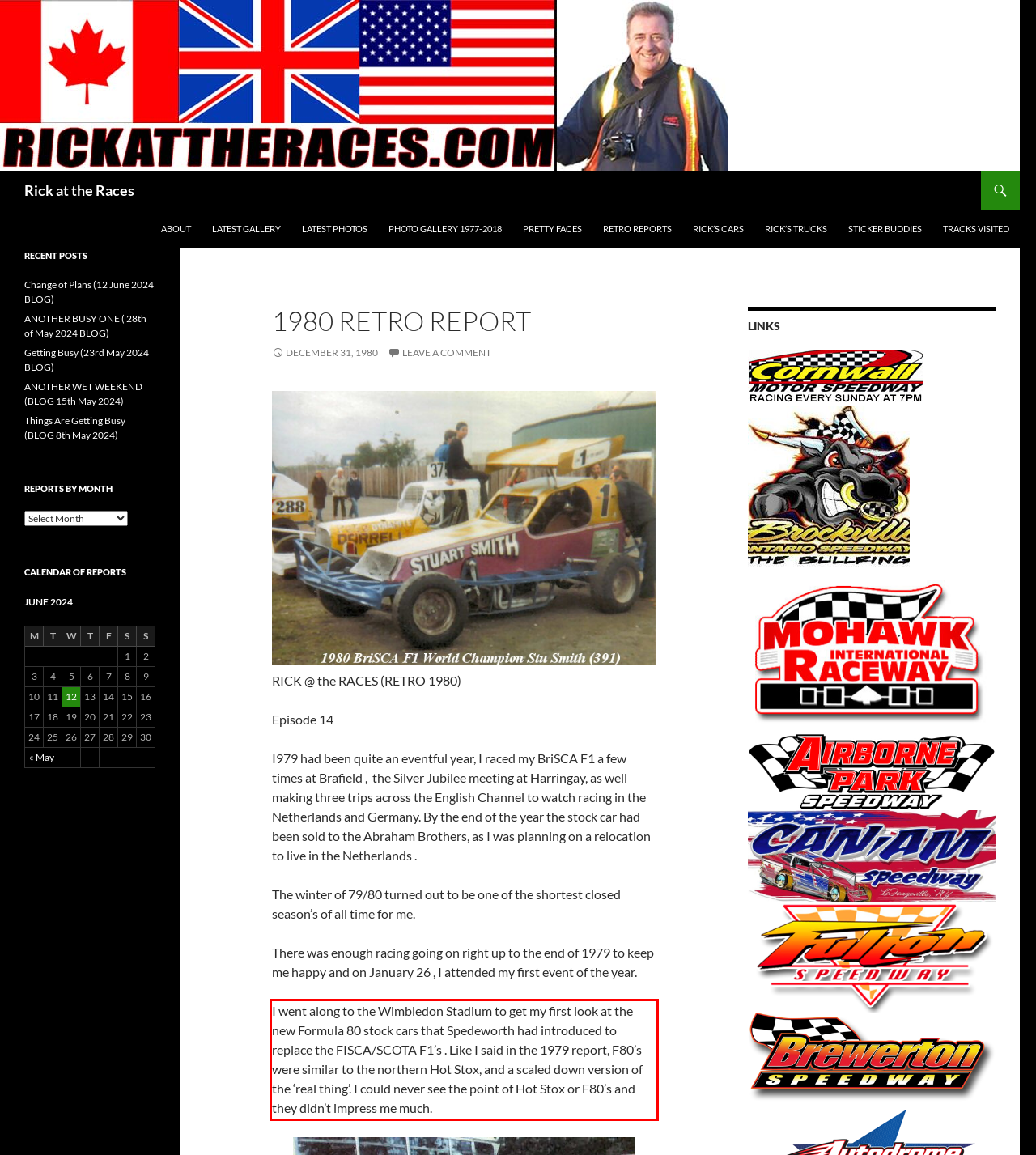Please perform OCR on the UI element surrounded by the red bounding box in the given webpage screenshot and extract its text content.

I went along to the Wimbledon Stadium to get my first look at the new Formula 80 stock cars that Spedeworth had introduced to replace the FISCA/SCOTA F1’s . Like I said in the 1979 report, F80’s were similar to the northern Hot Stox, and a scaled down version of the ‘real thing’. I could never see the point of Hot Stox or F80’s and they didn’t impress me much.